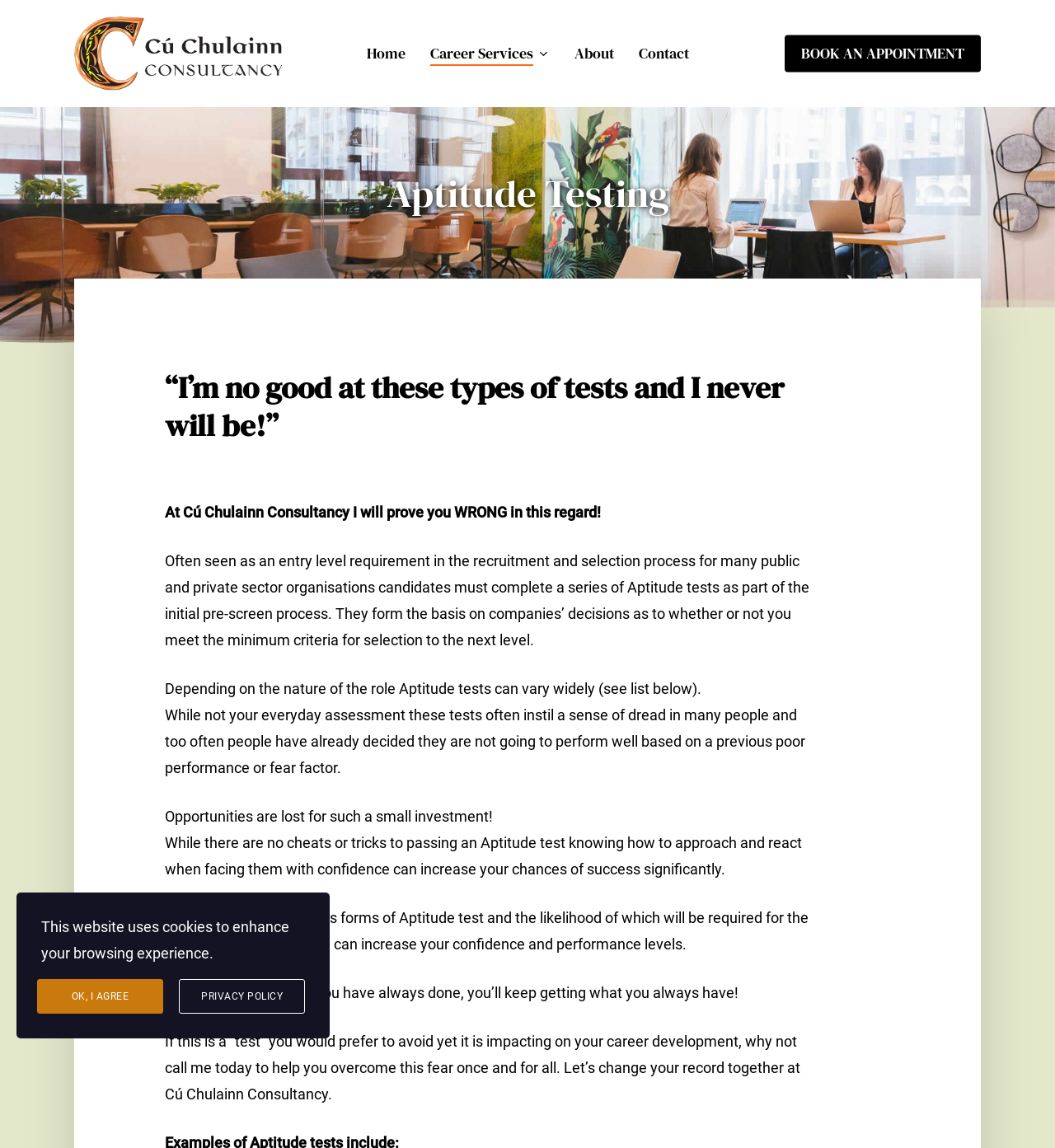Please give the bounding box coordinates of the area that should be clicked to fulfill the following instruction: "Click the Career Services link". The coordinates should be in the format of four float numbers from 0 to 1, i.e., [left, top, right, bottom].

[0.407, 0.038, 0.521, 0.055]